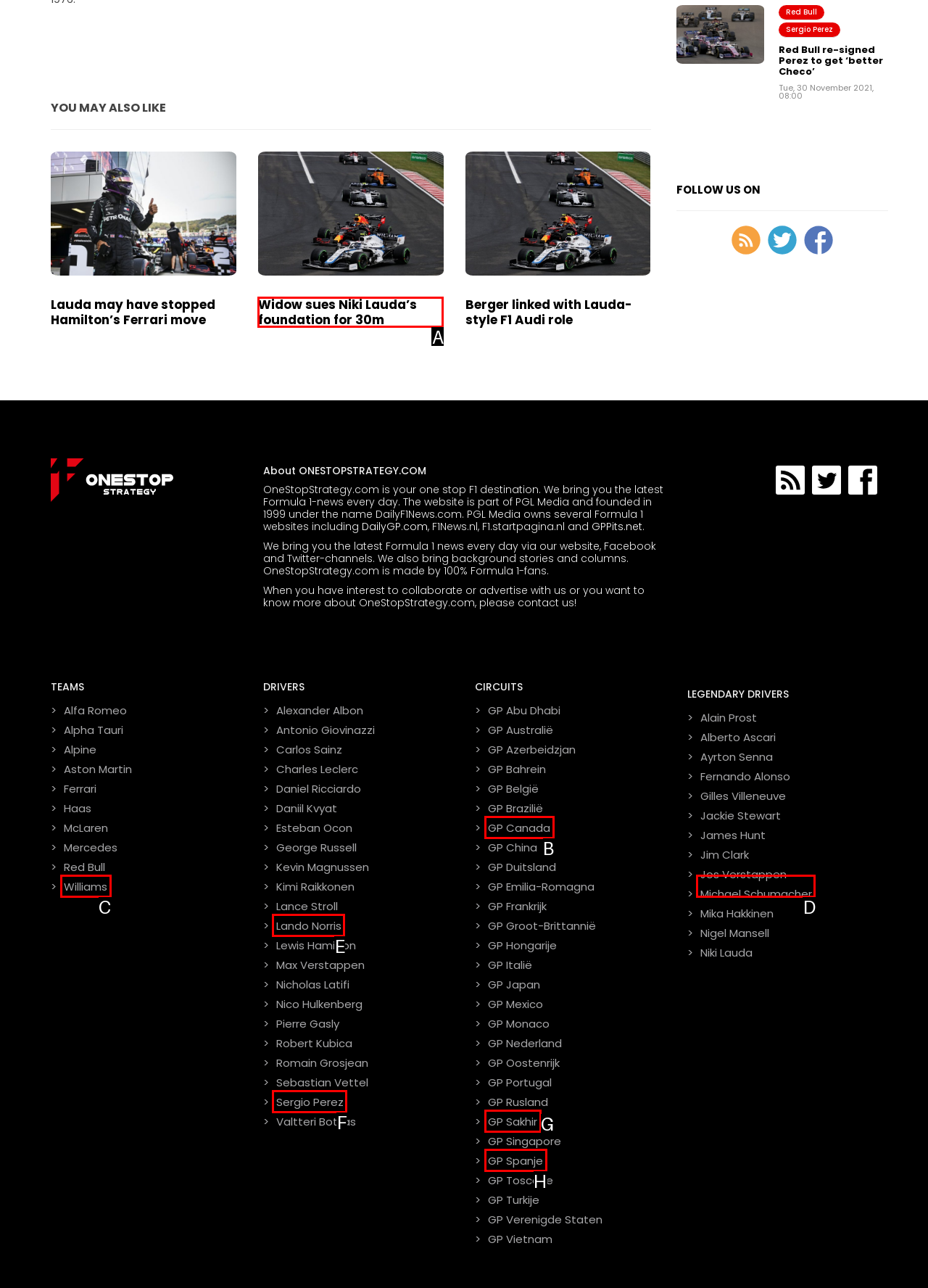Given the description: Williams
Identify the letter of the matching UI element from the options.

C